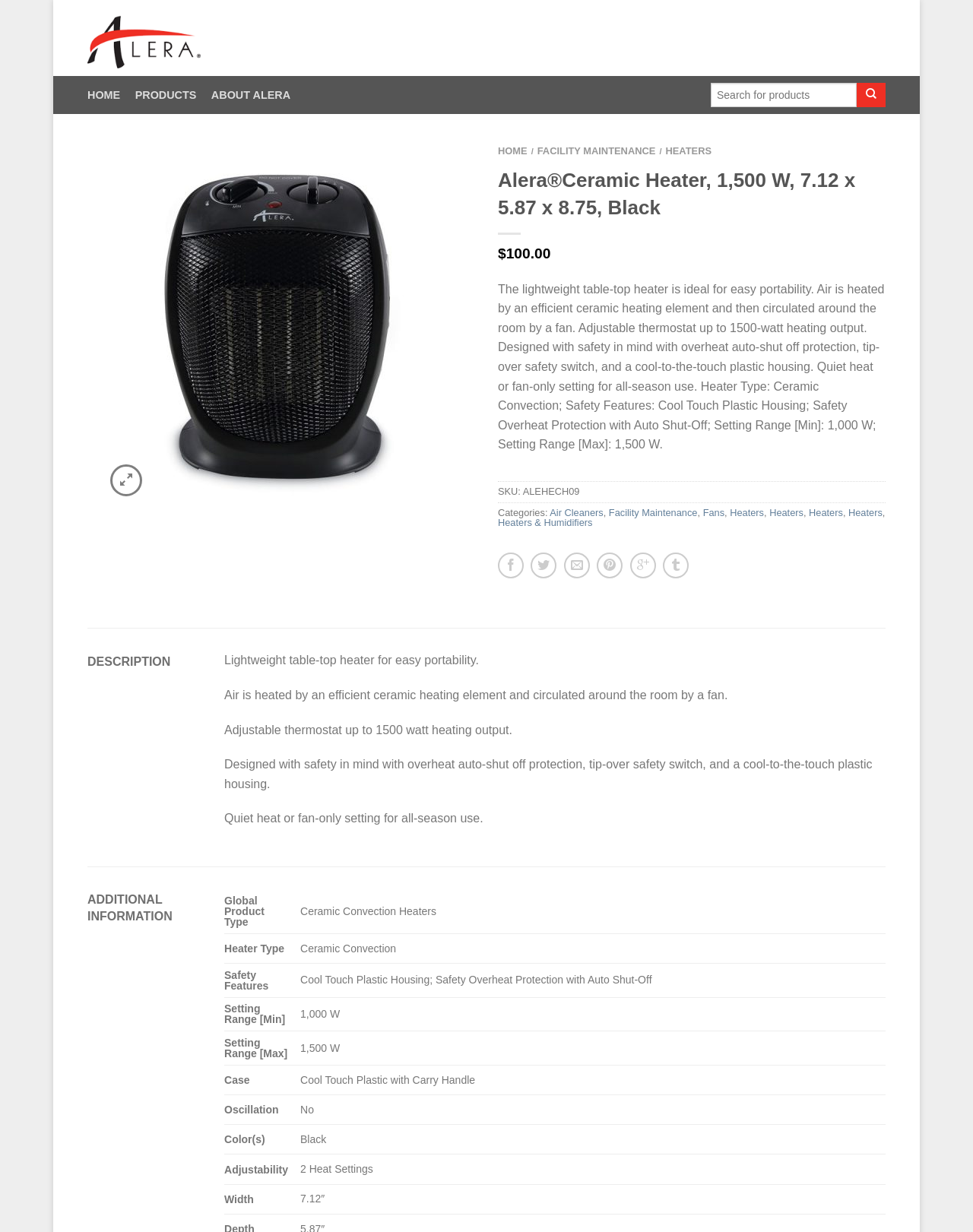Find the bounding box coordinates of the element I should click to carry out the following instruction: "Search for products".

[0.73, 0.067, 0.88, 0.087]